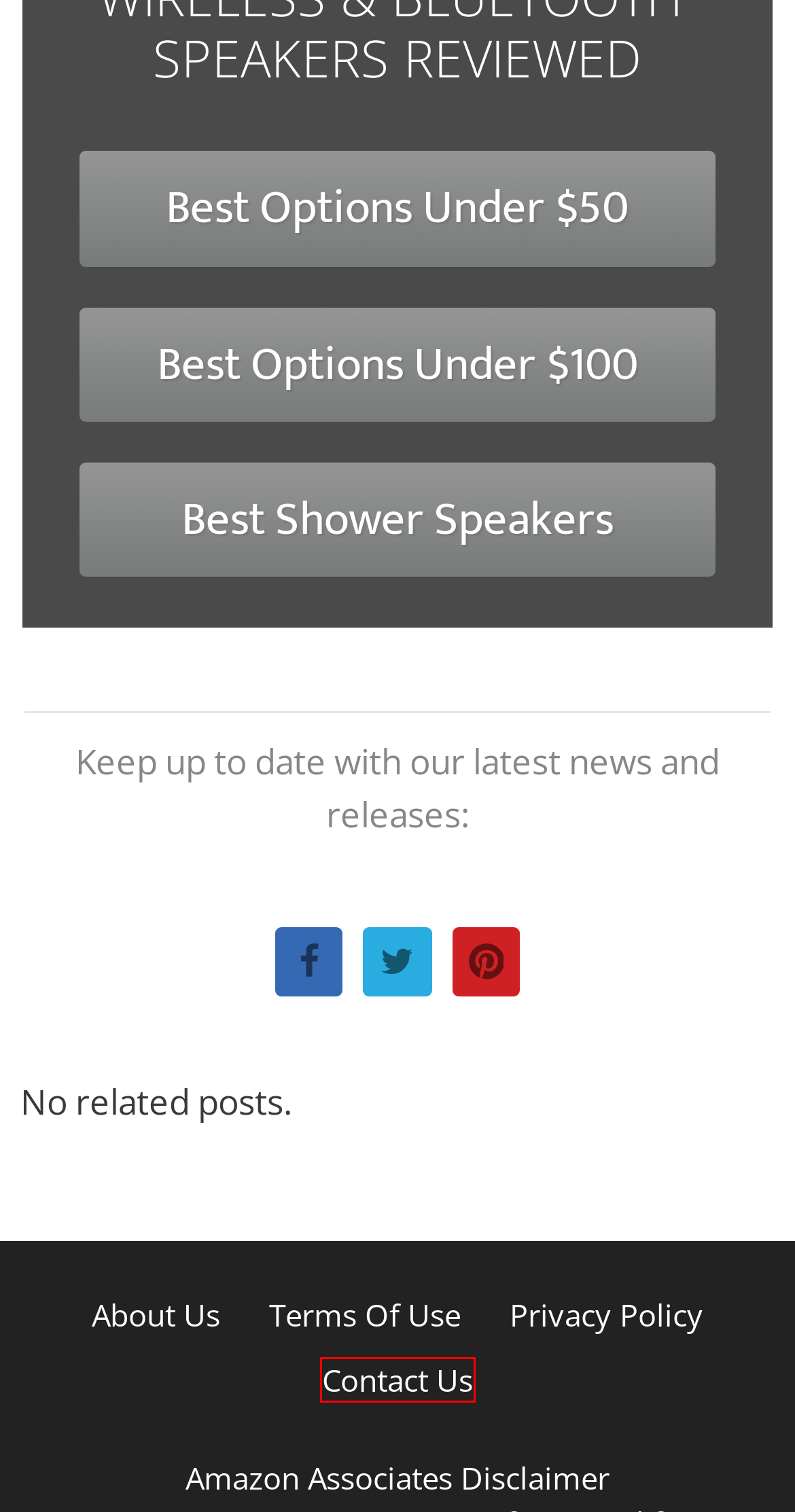Look at the screenshot of the webpage and find the element within the red bounding box. Choose the webpage description that best fits the new webpage that will appear after clicking the element. Here are the candidates:
A. Pinnacle Speakers - Geeky Speaker Reviews and Guides
B. Best Bluetooth Speaker under $100: Budget Speakers Reviewed
C. Contact Us - PinnacleSpeakers.com
D. Terms of Use - Pinnacle Speakers
E. About Pinnacle Speakers
F. Affordable, portable & loud: Best Bluetooth speaker under 50
G. Best Shower Speaker: Waterproof Sound With Bluetooth [2022]
H. About Us

C